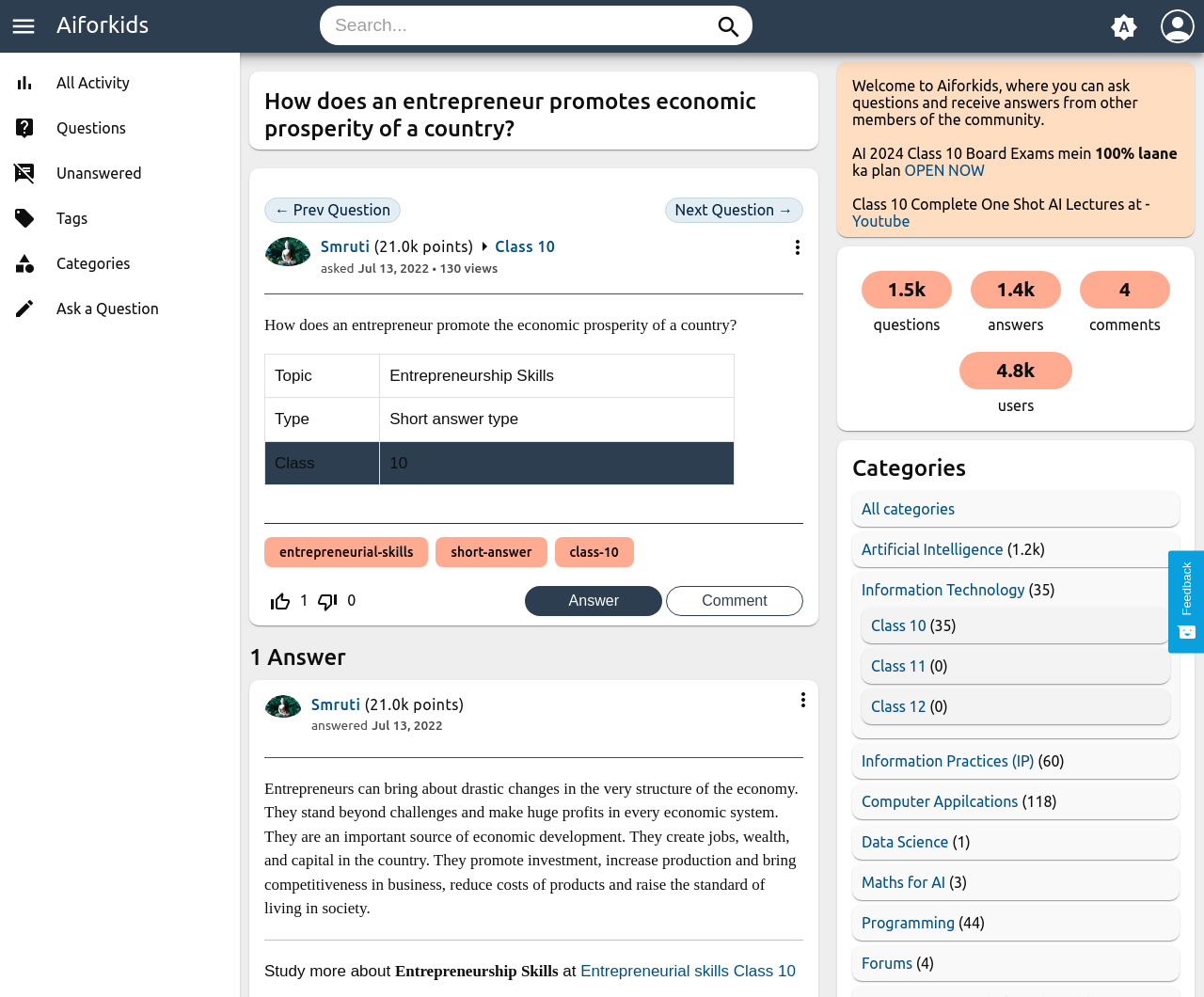Find the bounding box coordinates for the HTML element described in this sentence: "Computer Appilcations". Provide the coordinates as four float numbers between 0 and 1, in the format [left, top, right, bottom].

[0.716, 0.795, 0.846, 0.812]